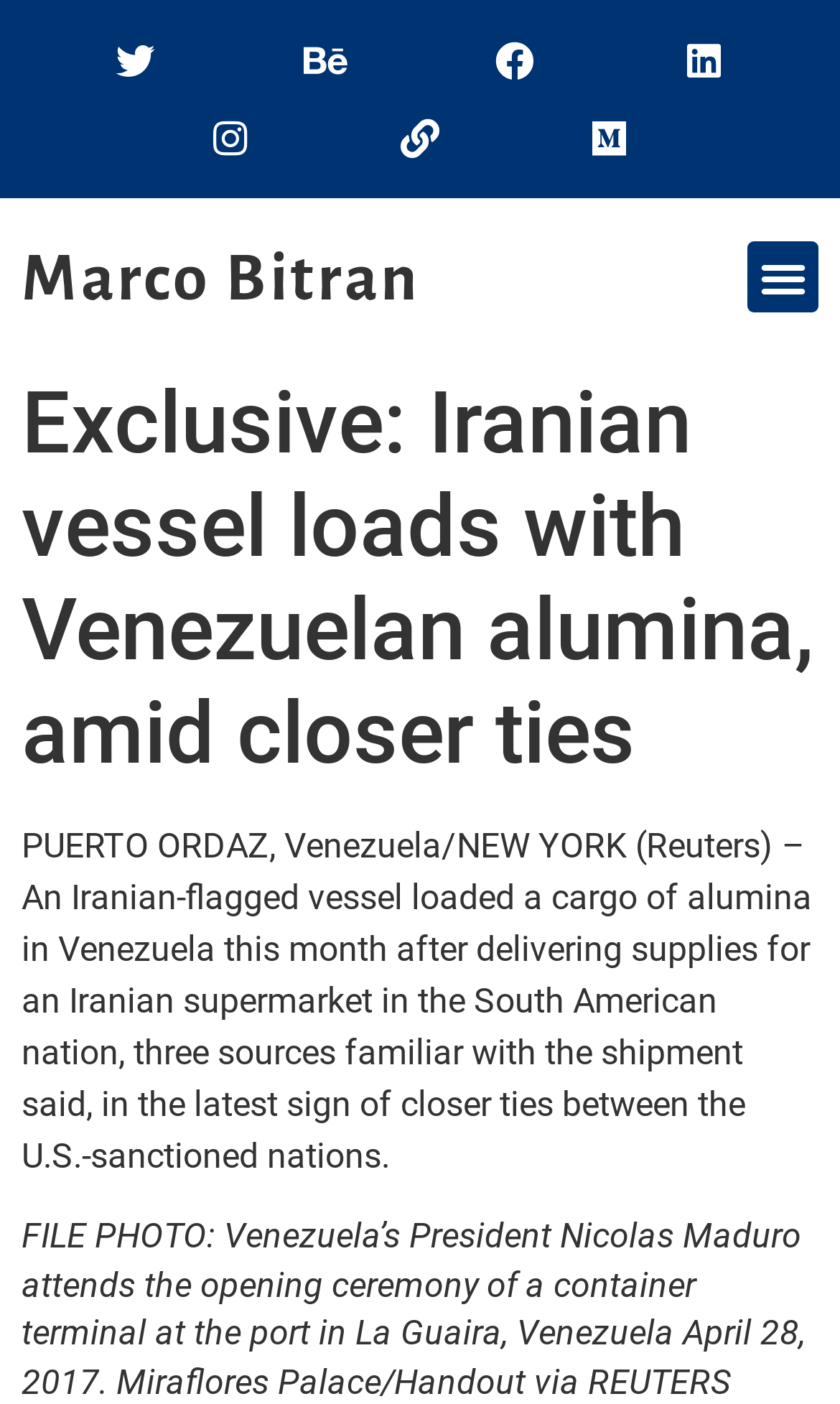Find the bounding box coordinates of the element you need to click on to perform this action: 'Visit Medium'. The coordinates should be represented by four float values between 0 and 1, in the format [left, top, right, bottom].

[0.679, 0.071, 0.772, 0.126]